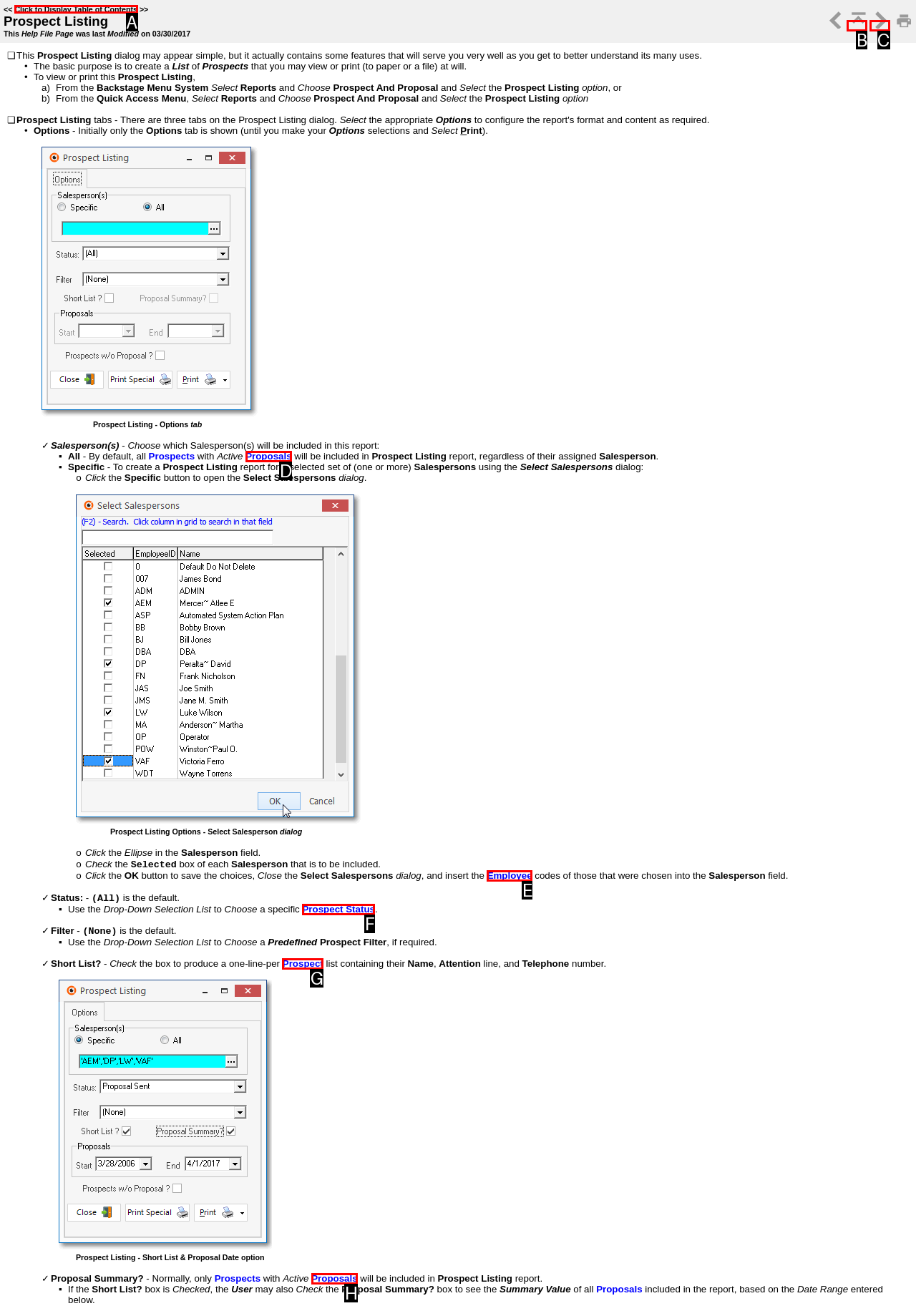Decide which HTML element to click to complete the task: Click to Display Table of Contents Provide the letter of the appropriate option.

A